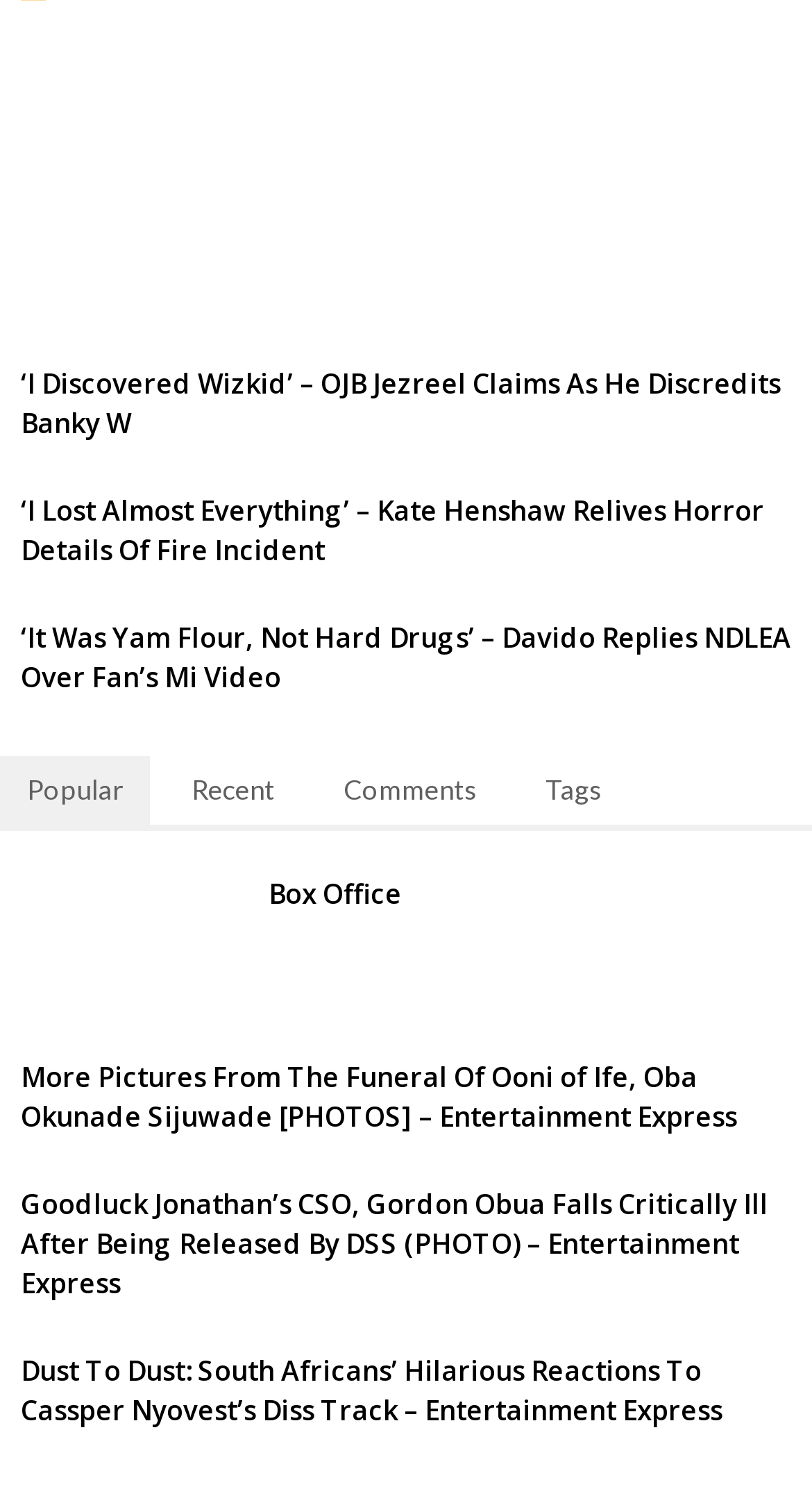Please find the bounding box coordinates of the clickable region needed to complete the following instruction: "View the 'Box Office' section". The bounding box coordinates must consist of four float numbers between 0 and 1, i.e., [left, top, right, bottom].

[0.331, 0.579, 0.974, 0.608]